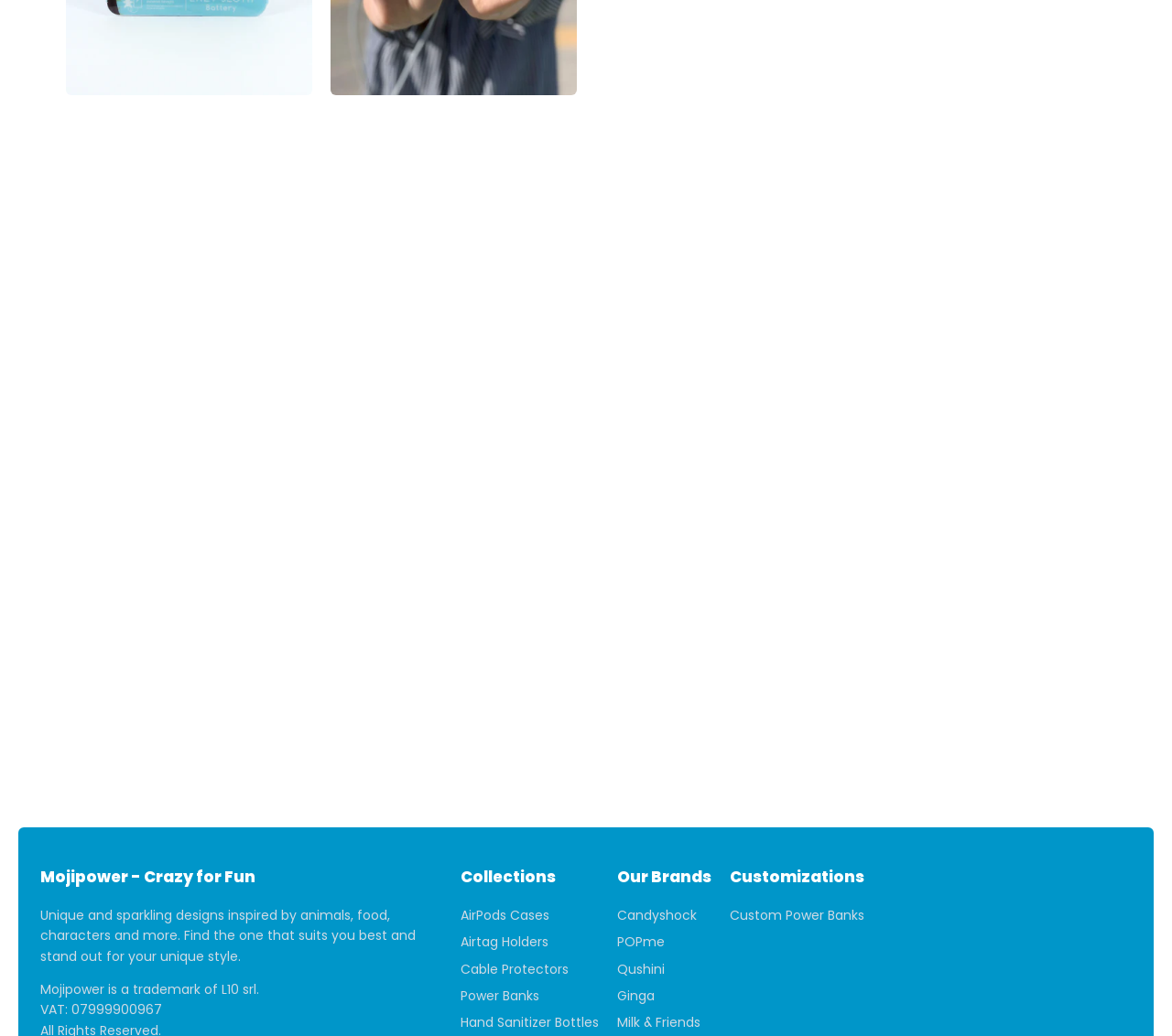Please determine the bounding box coordinates of the element to click in order to execute the following instruction: "Go to previous page". The coordinates should be four float numbers between 0 and 1, specified as [left, top, right, bottom].

[0.023, 0.403, 0.052, 0.435]